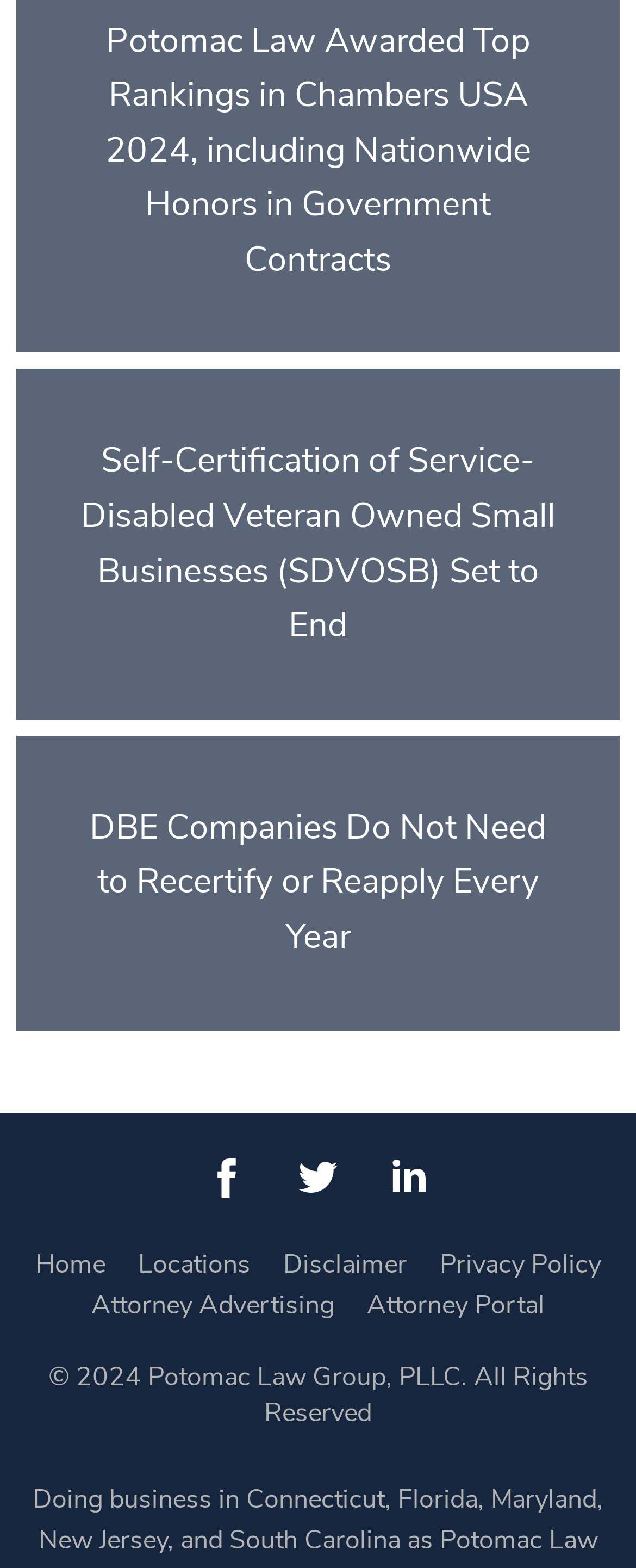Please identify the bounding box coordinates of the element I should click to complete this instruction: 'read about self-certification of service-disabled veteran owned small businesses'. The coordinates should be given as four float numbers between 0 and 1, like this: [left, top, right, bottom].

[0.062, 0.256, 0.938, 0.438]